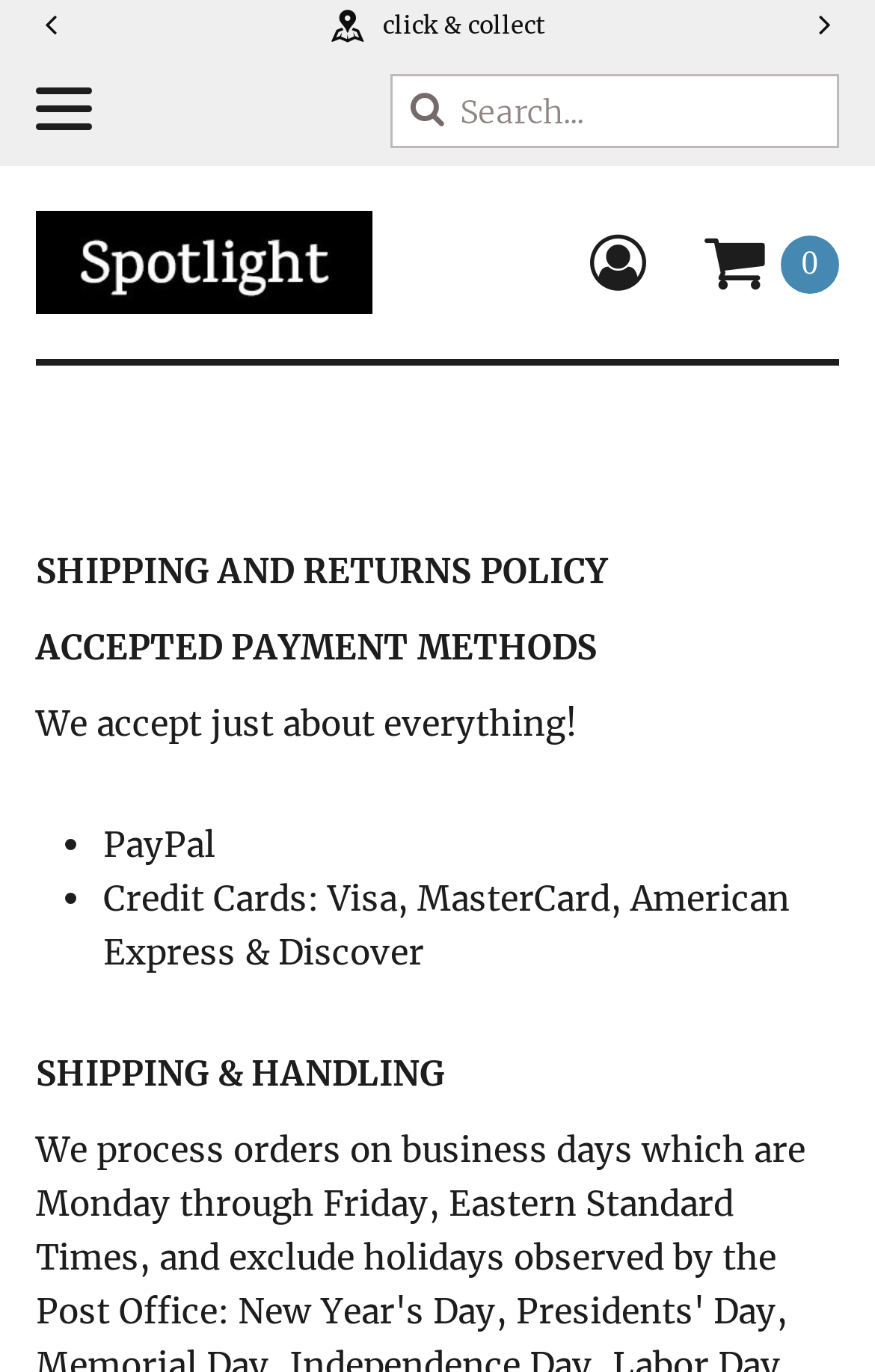How many items are in the basket?
Using the information from the image, give a concise answer in one word or a short phrase.

0